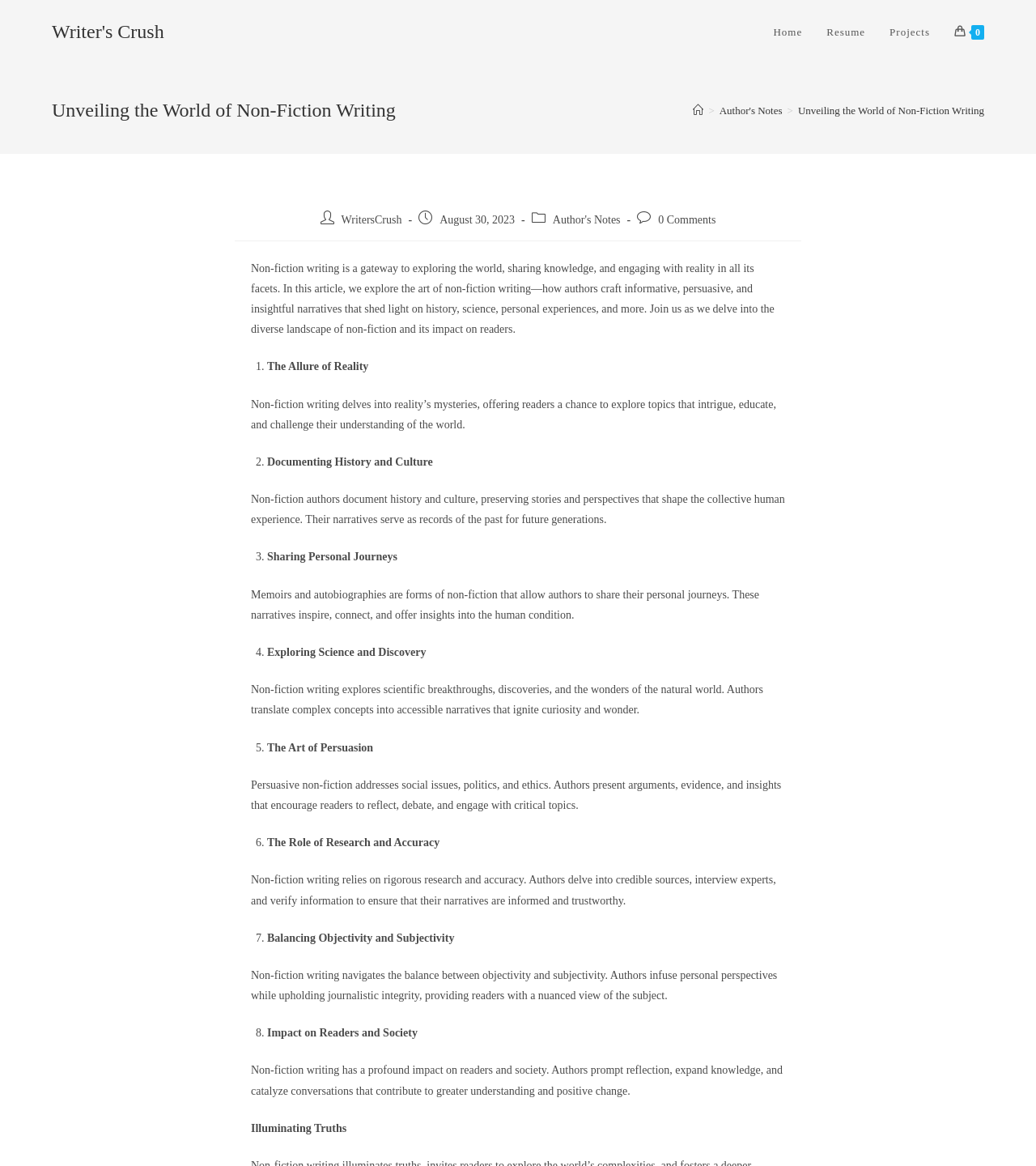What is the topic of the article?
Give a single word or phrase answer based on the content of the image.

Non-fiction writing